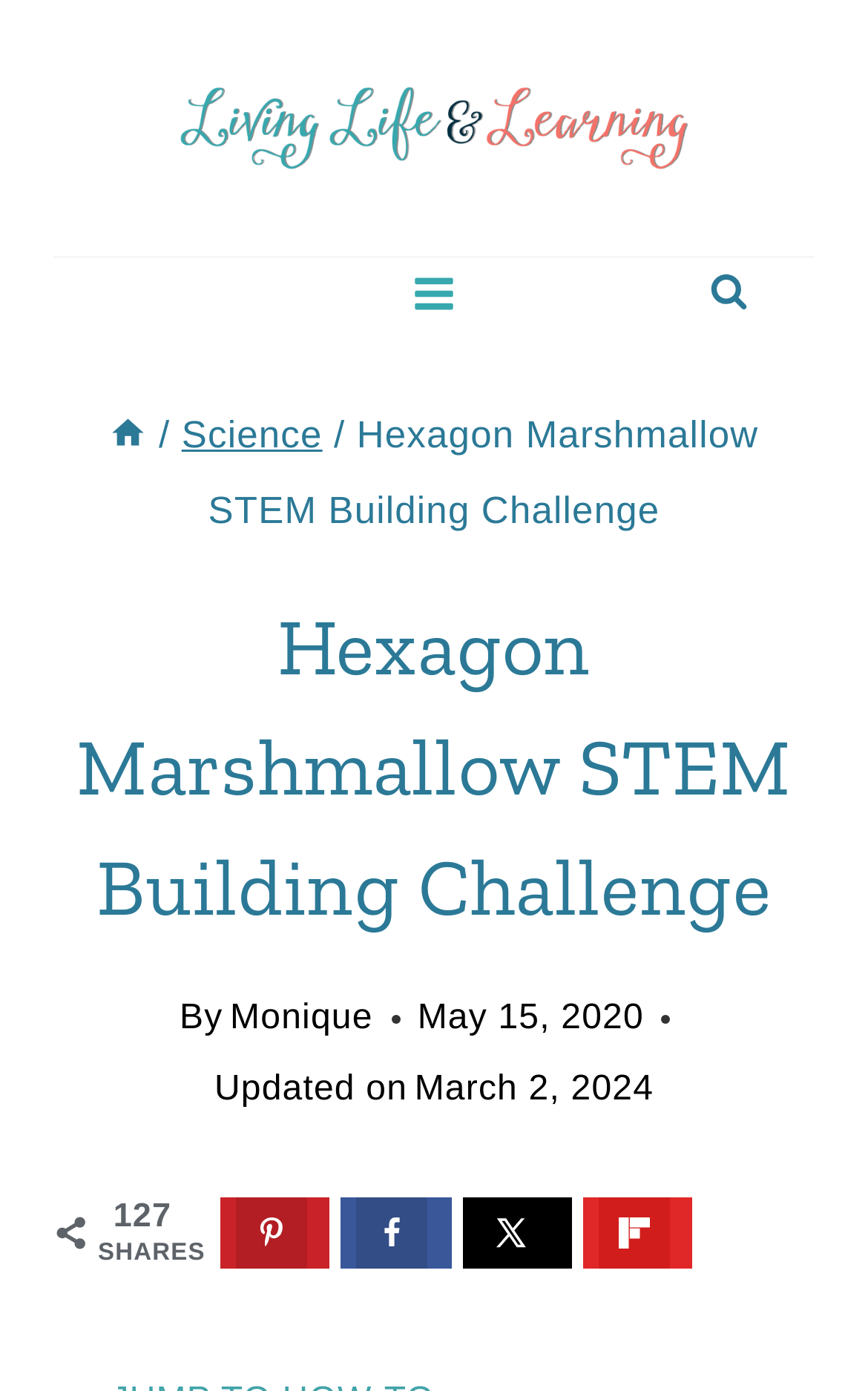Please extract the primary headline from the webpage.

Hexagon Marshmallow STEM Building Challenge